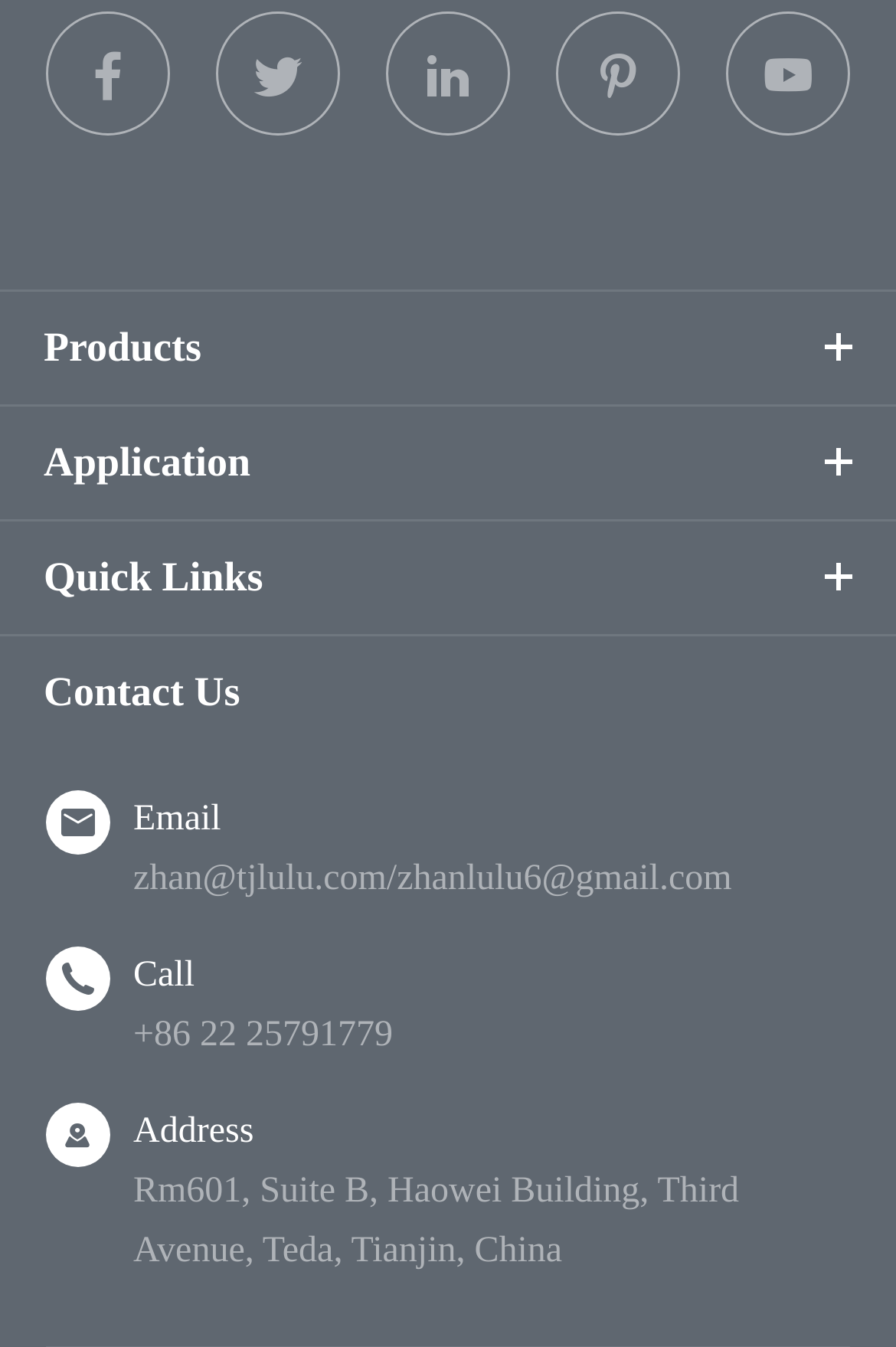Look at the image and write a detailed answer to the question: 
What is the address provided on the webpage?

I found a static text with the address 'Rm601, Suite B, Haowei Building, Third Avenue, Teda, Tianjin, China' which is likely the address of the company or organization, as it is located near the 'Address' label.